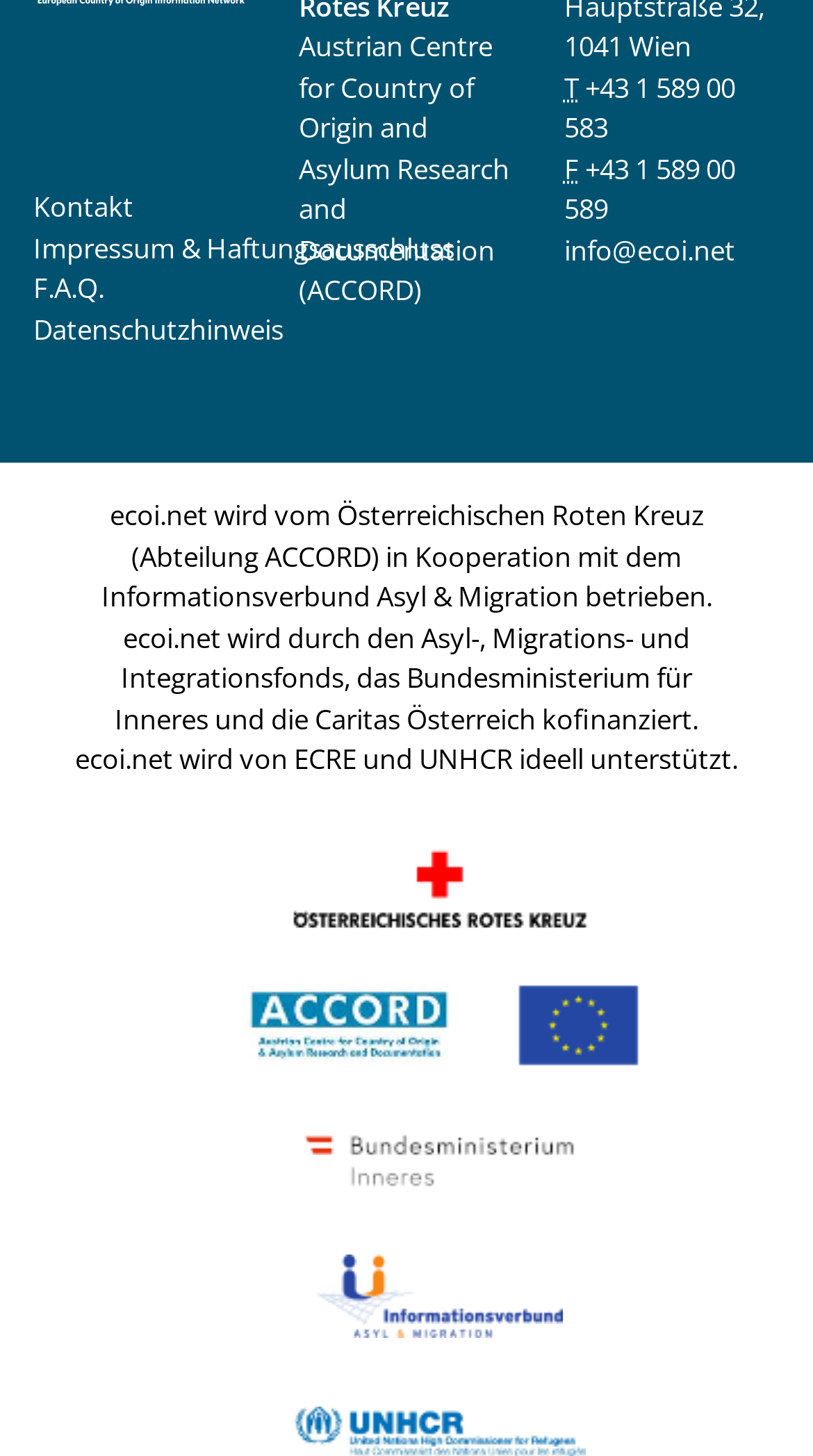What is the email address?
Can you provide an in-depth and detailed response to the question?

I found the answer by looking at the link element with ID 156, which contains the text 'info@ecoi.net'. This text is likely to be the email address.